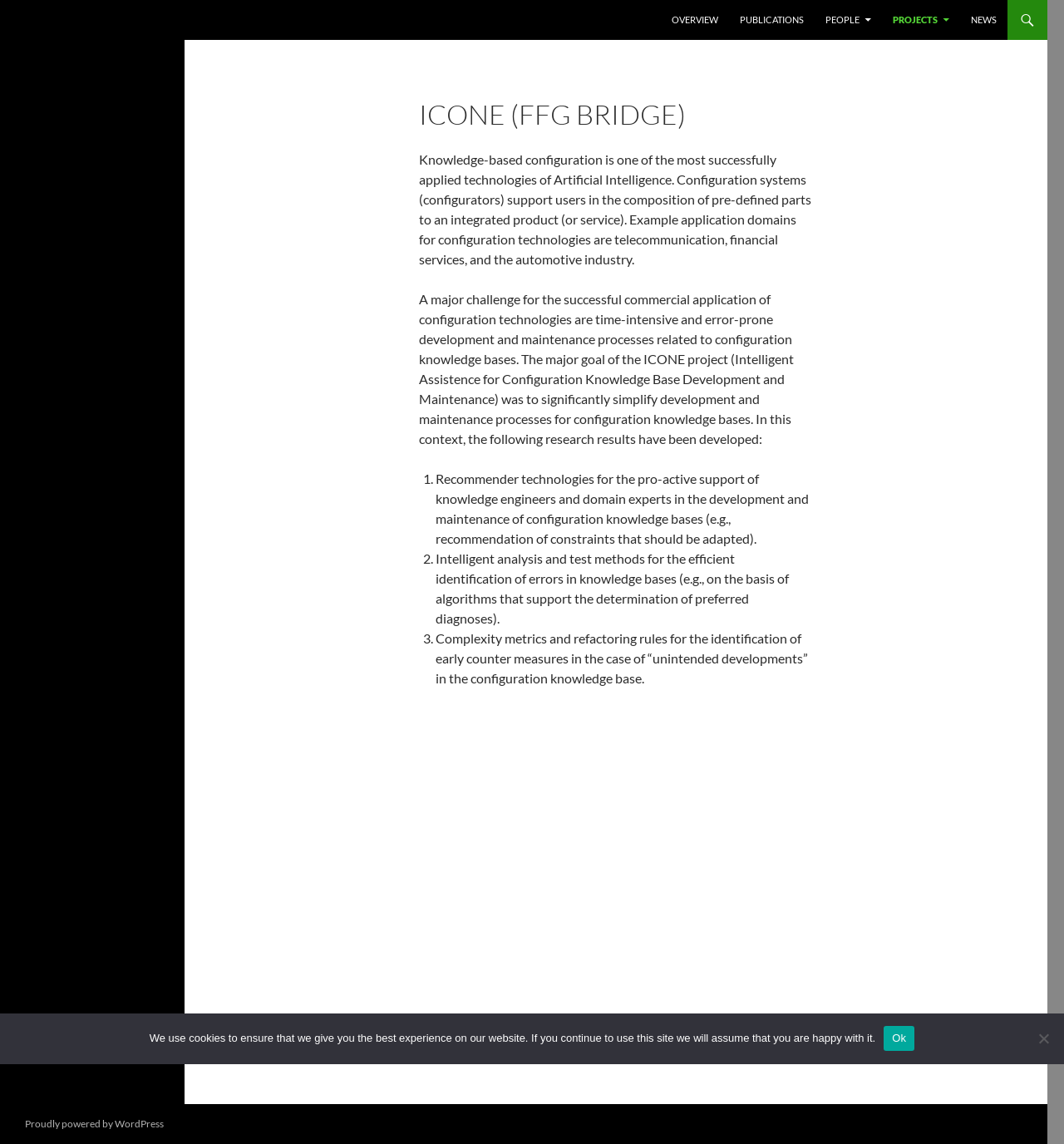Refer to the screenshot and answer the following question in detail:
What is the purpose of the 'OVERVIEW' link?

The 'OVERVIEW' link is likely to provide a general overview of the ICONE project, its goals, and its objectives. This is a common convention in web design, where an 'OVERVIEW' section provides a brief introduction to a project or a topic.